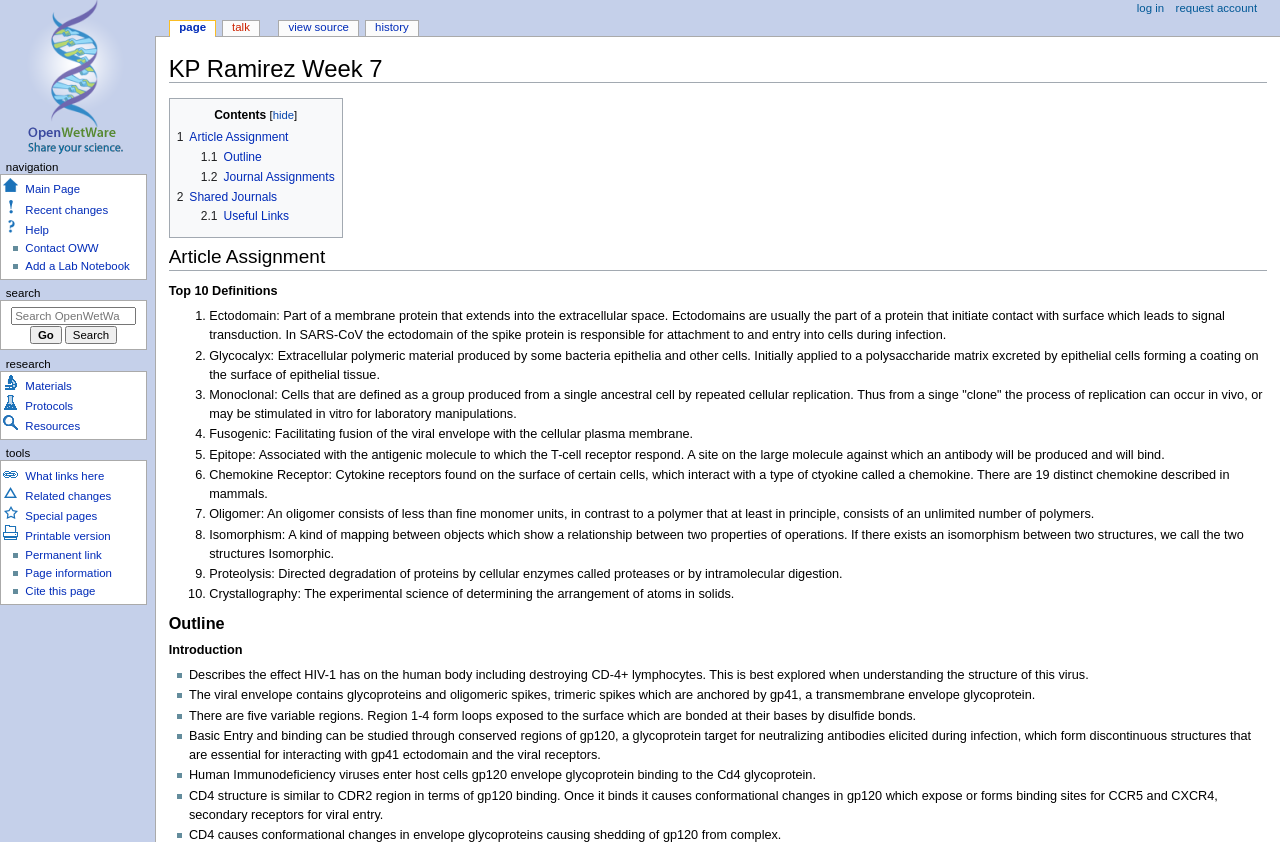Identify the bounding box coordinates of the section to be clicked to complete the task described by the following instruction: "View Article Assignment". The coordinates should be four float numbers between 0 and 1, formatted as [left, top, right, bottom].

[0.132, 0.282, 0.99, 0.321]